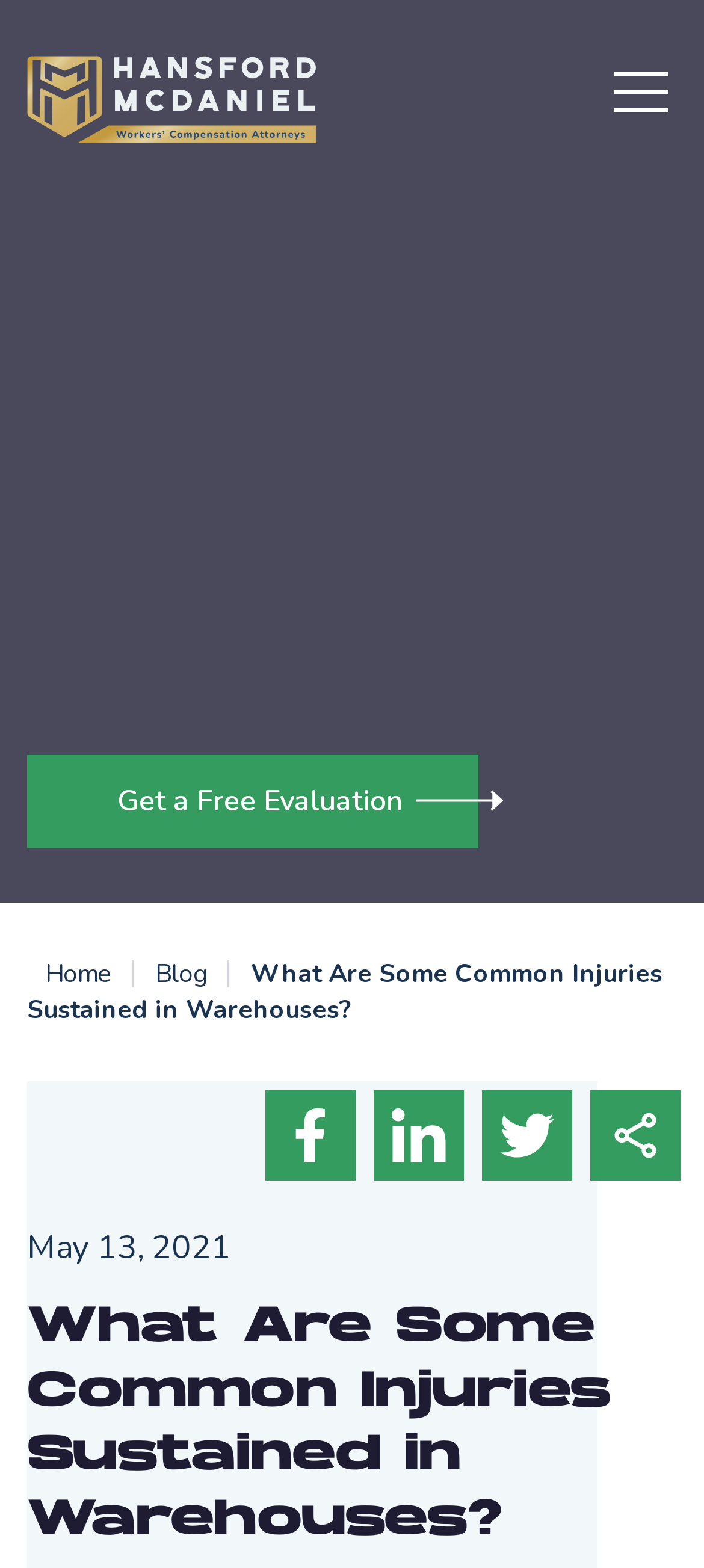Please determine the bounding box coordinates of the element's region to click in order to carry out the following instruction: "Get a free evaluation". The coordinates should be four float numbers between 0 and 1, i.e., [left, top, right, bottom].

[0.038, 0.481, 0.679, 0.541]